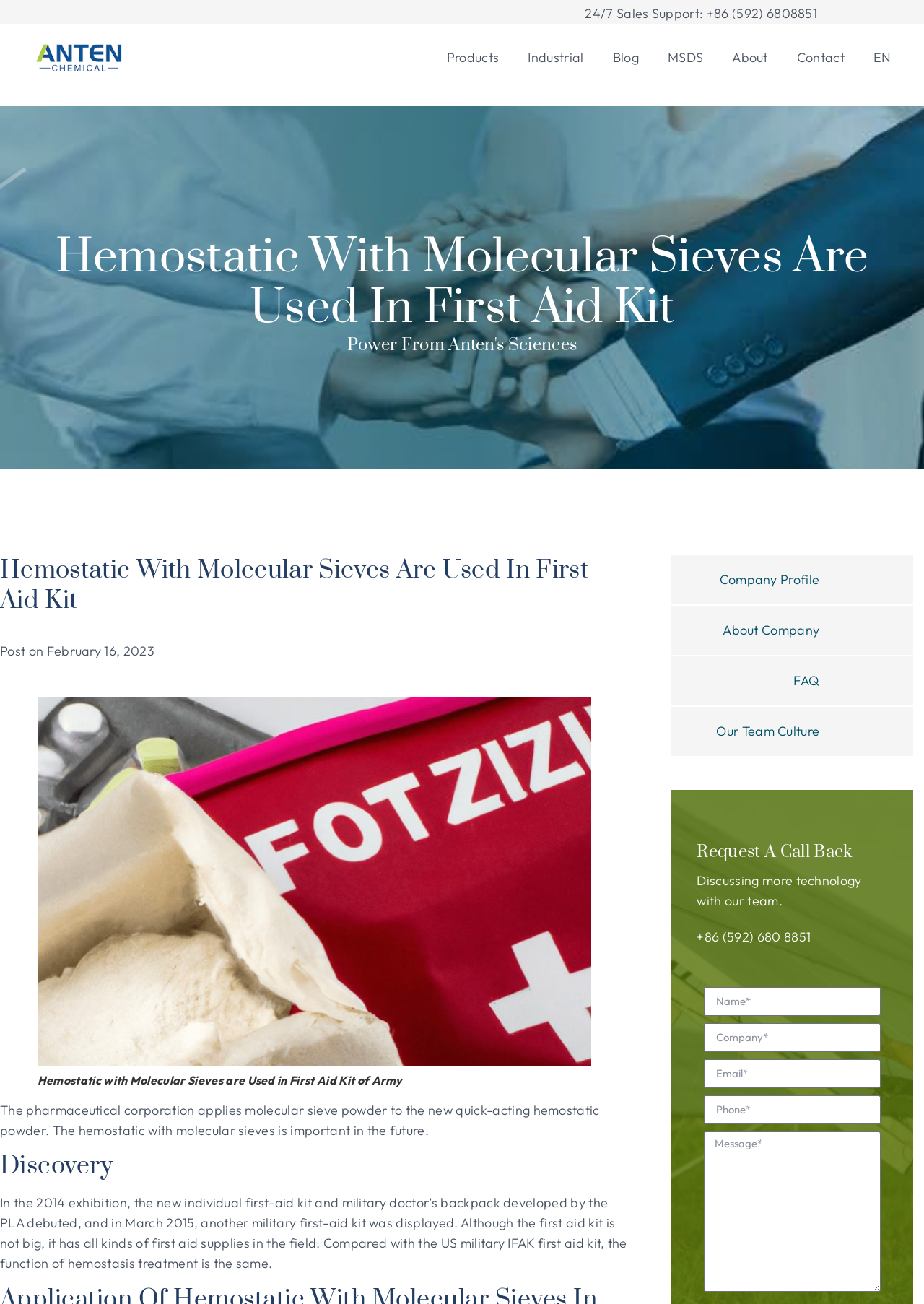Please find the bounding box coordinates of the section that needs to be clicked to achieve this instruction: "Read the blog".

[0.647, 0.029, 0.707, 0.059]